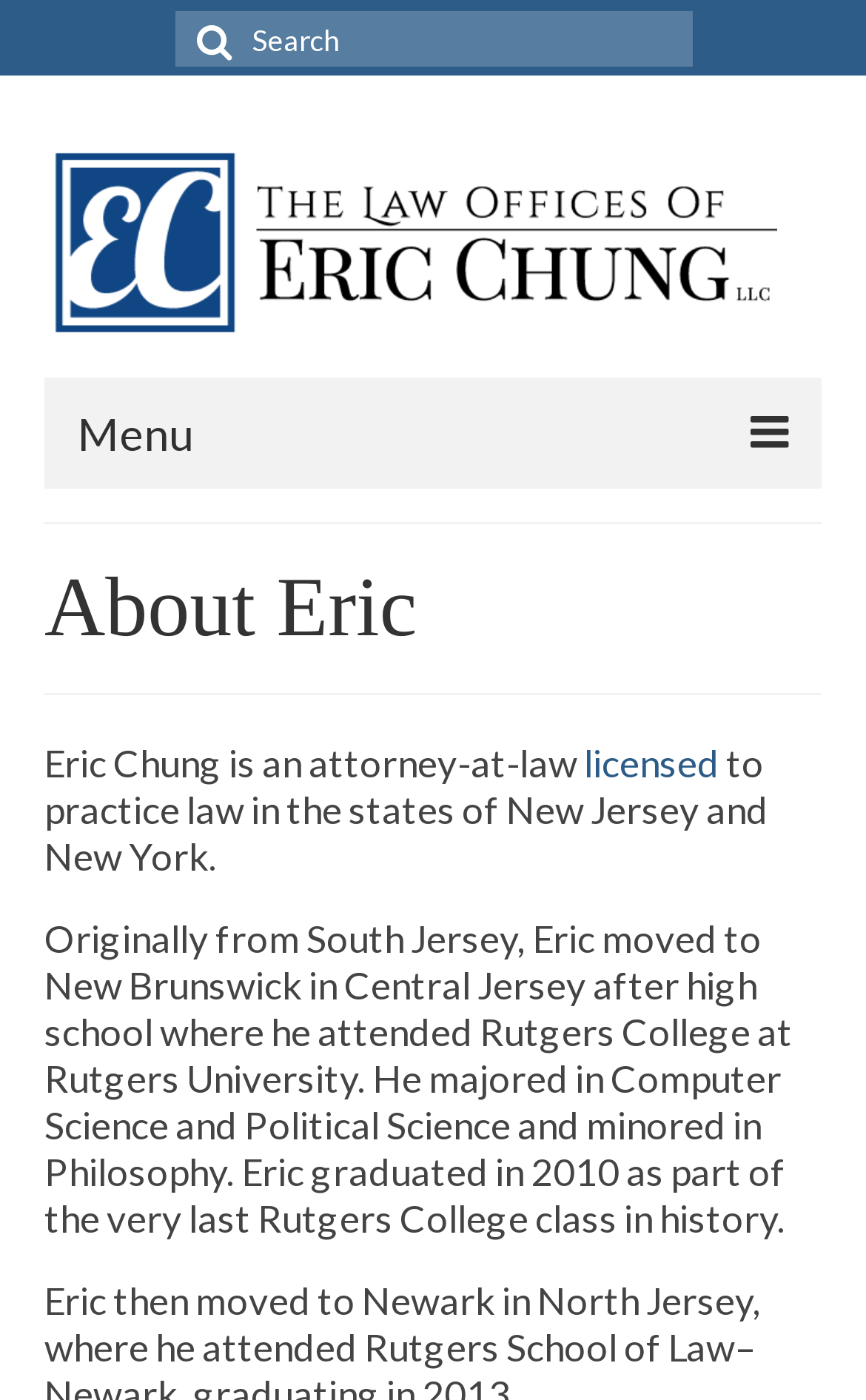Identify the bounding box coordinates of the element that should be clicked to fulfill this task: "Read about Eric's qualifications". The coordinates should be provided as four float numbers between 0 and 1, i.e., [left, top, right, bottom].

[0.115, 0.56, 0.923, 0.625]